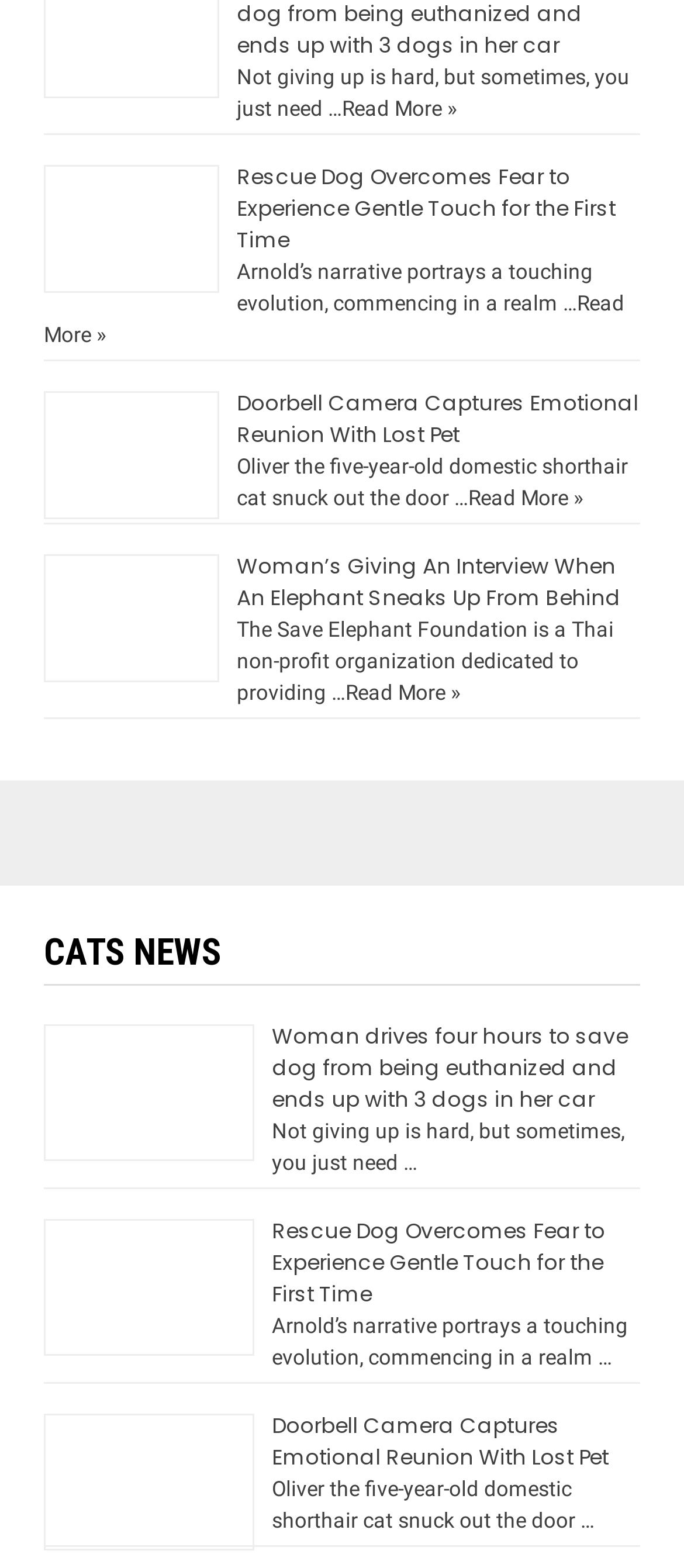What is the action of the woman in the article with the heading 'Woman drives four hours to save dog from being euthanized and ends up with 3 dogs in her car'?
Your answer should be a single word or phrase derived from the screenshot.

Saving dogs from euthanization